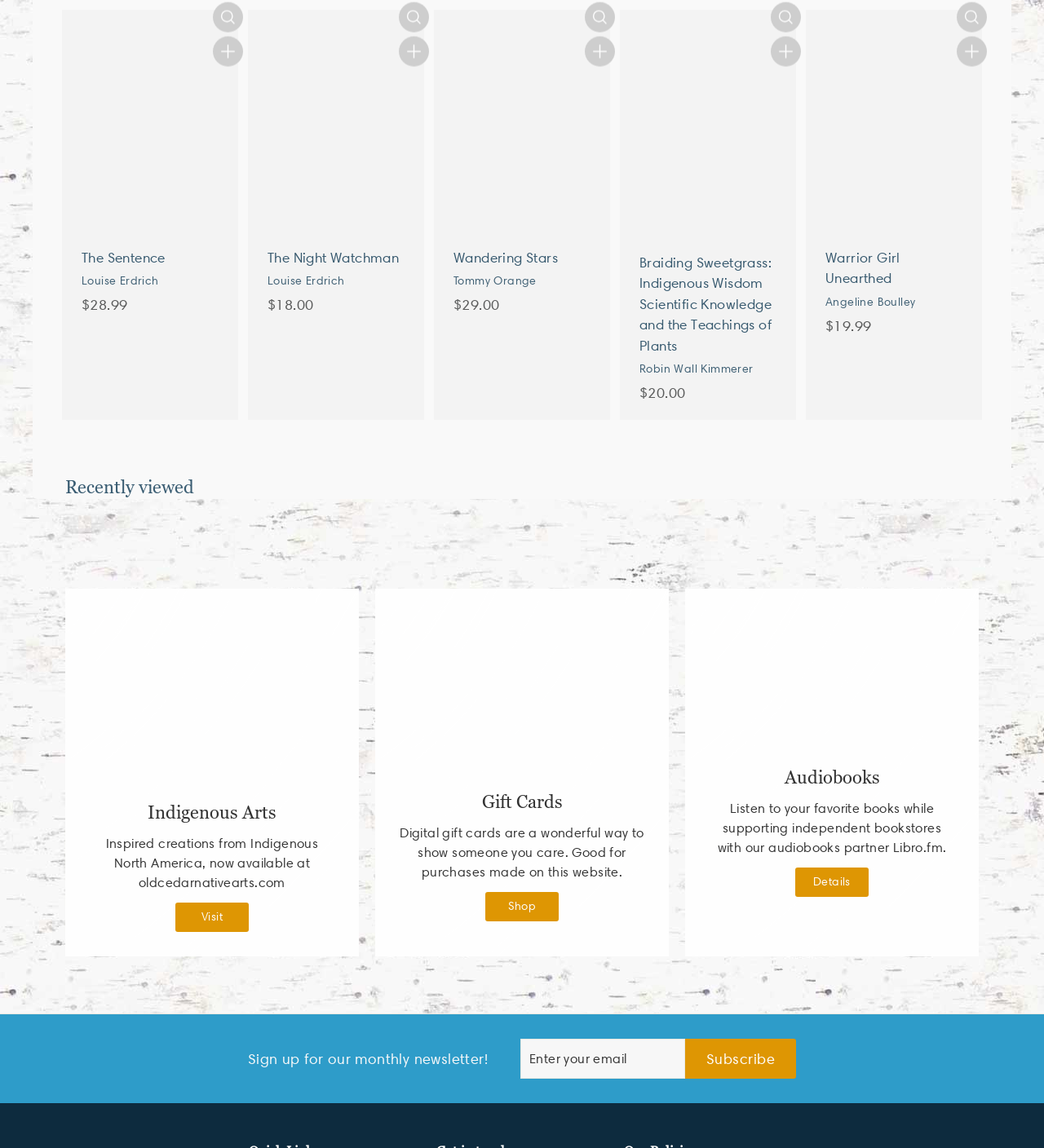Give a succinct answer to this question in a single word or phrase: 
What is the purpose of the 'Gift Cards' section?

Digital gift cards for purchases